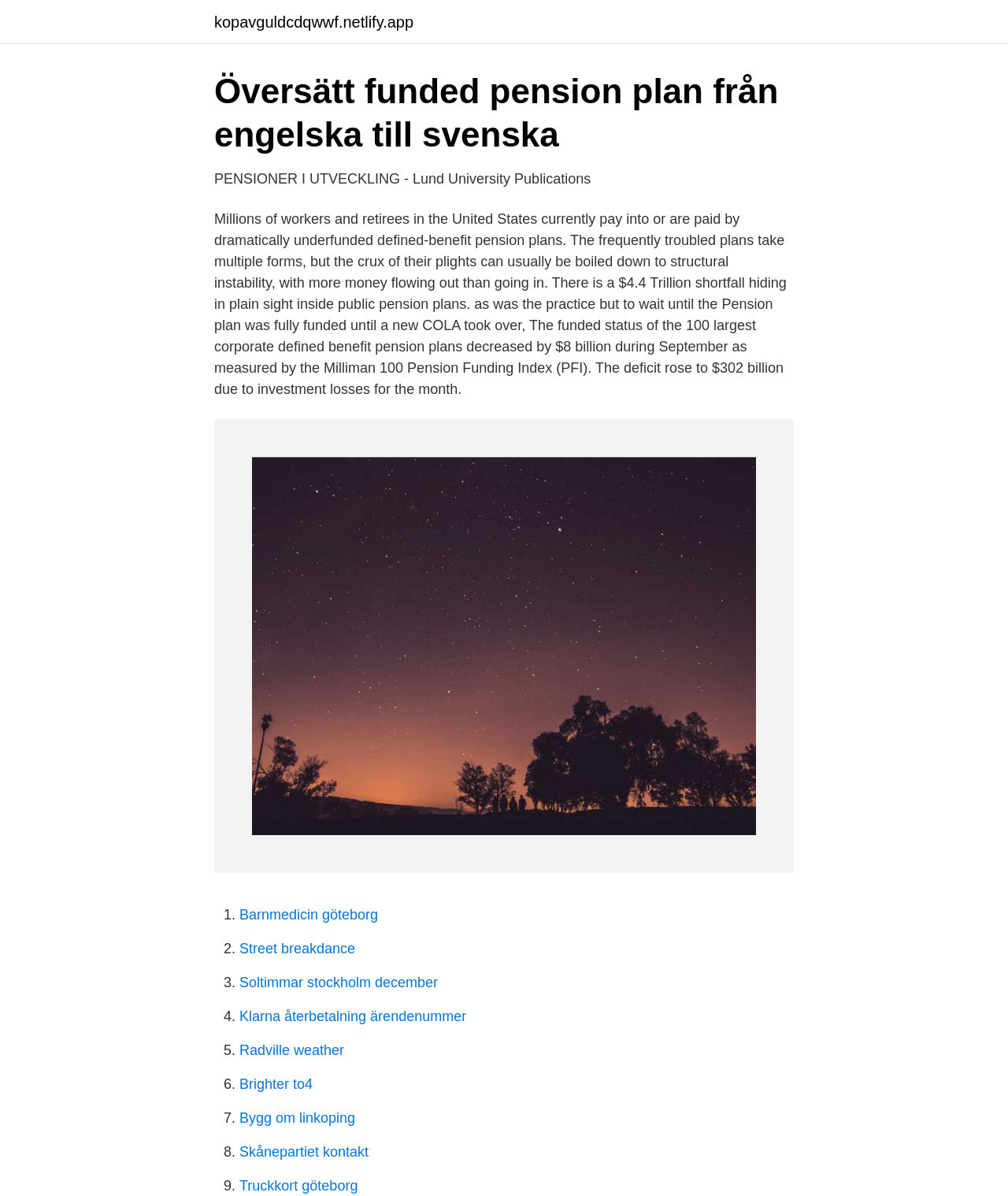Answer succinctly with a single word or phrase:
Is there an image on the webpage?

Yes